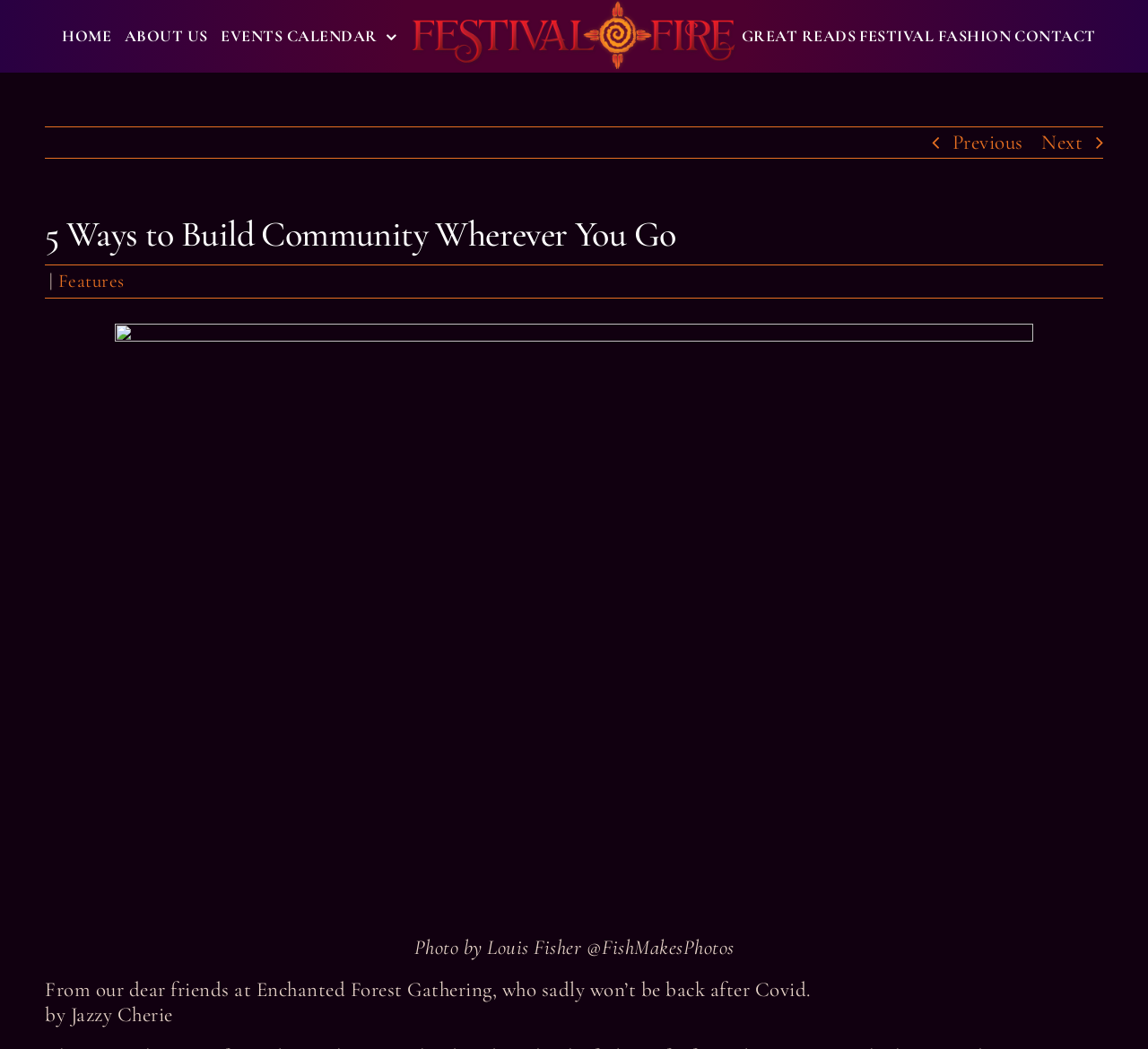Can you identify and provide the main heading of the webpage?

5 Ways to Build Community Wherever You Go